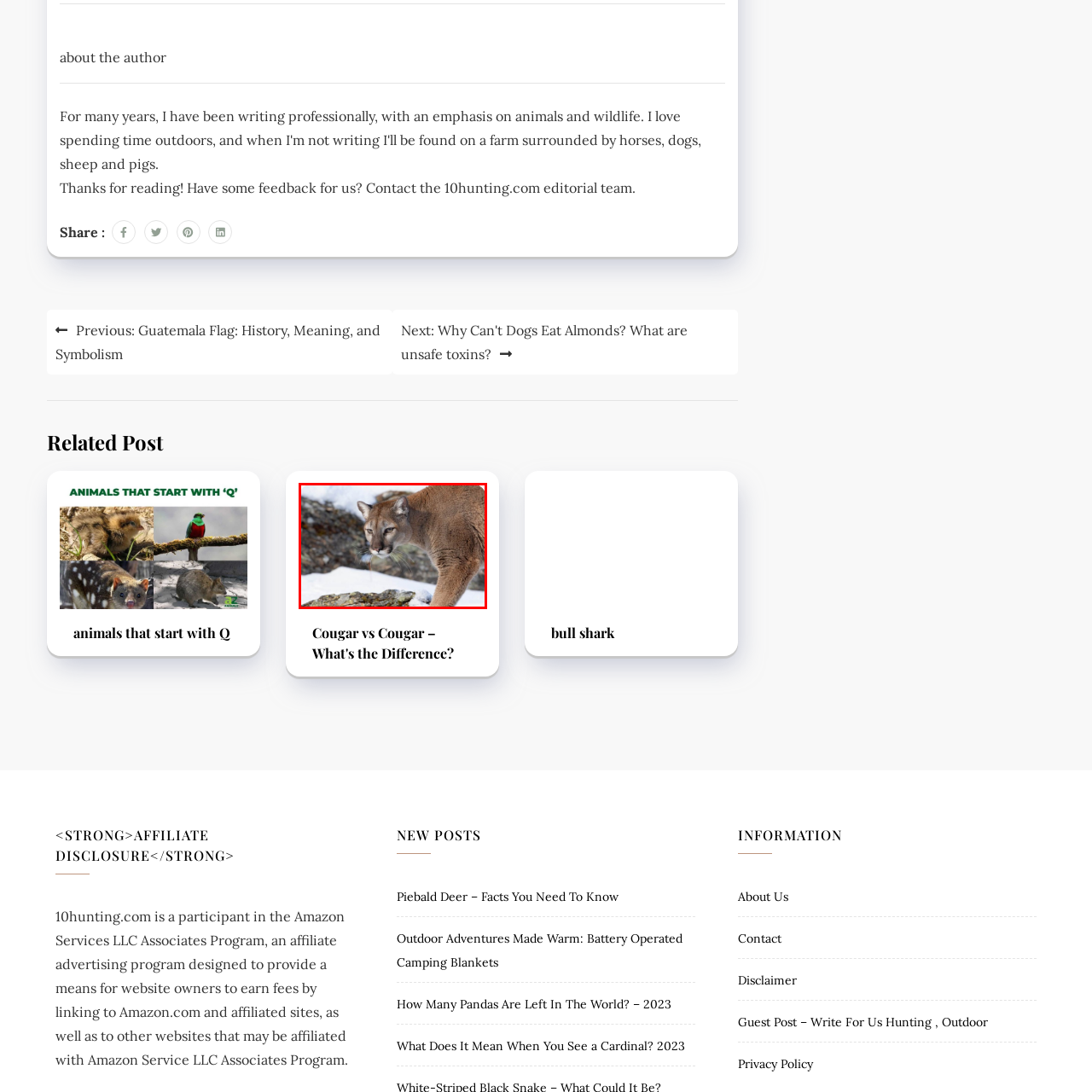Offer a detailed account of the image that is framed by the red bounding box.

This captivating image features a close-up of a cougar, also known as a mountain lion or puma, set against a snowy backdrop. The animal, characterized by its sleek body and distinctively luminous eyes, is depicted as it intently surveys its surroundings. The snow-covered ground and rocky terrain highlight the cougar’s natural habitat, emphasizing its adaptability to rugged conditions. This photograph likely accompanies an article titled "Cougar vs Cougar – What's the Difference?" suggesting a focus on the differences or similarities within the species. With its blend of beauty and raw power, the cougar remains one of the apex predators in North America's diverse ecosystems.